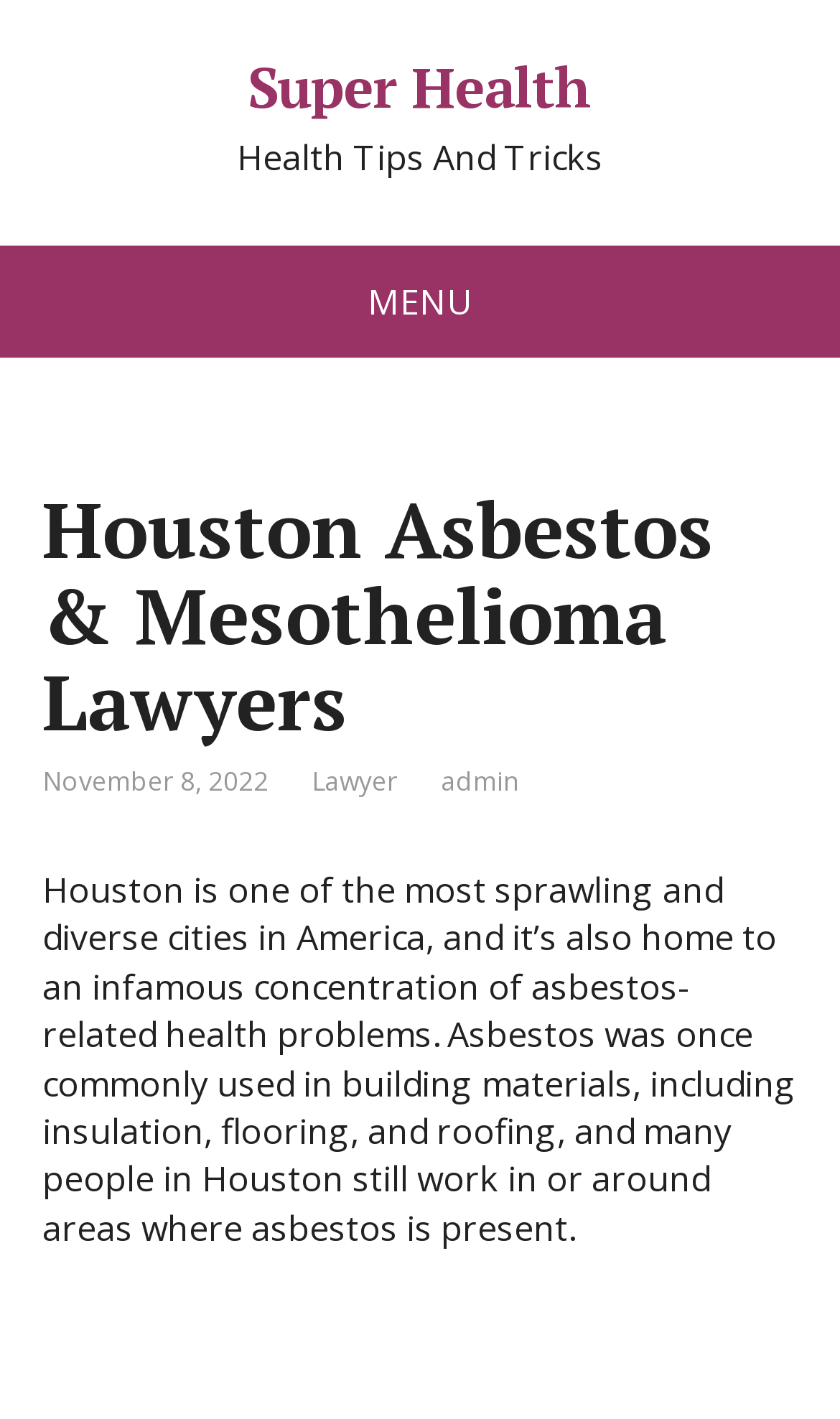What type of professionals are mentioned on the webpage?
Using the screenshot, give a one-word or short phrase answer.

Lawyers